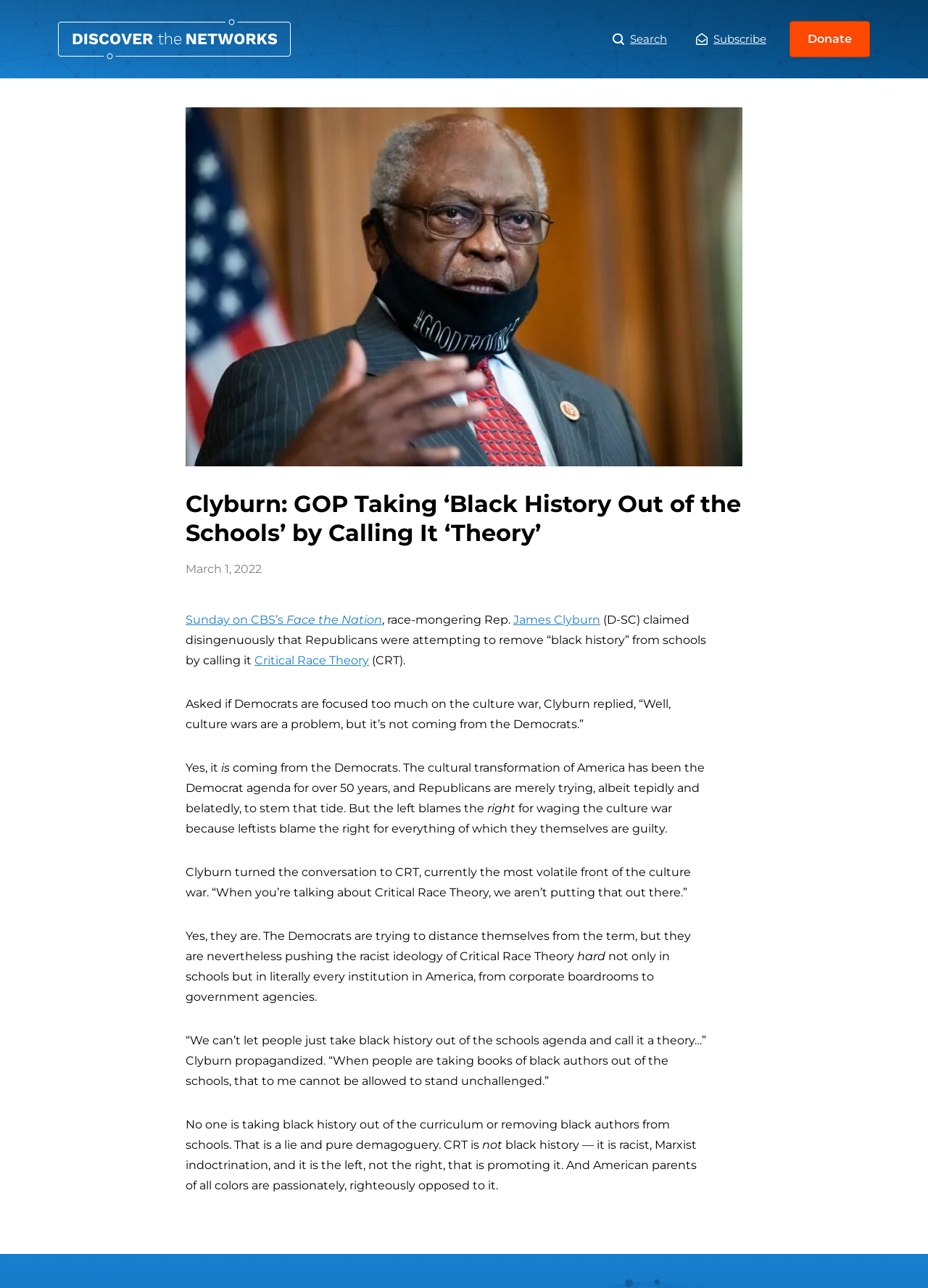Identify the webpage's primary heading and generate its text.

Clyburn: GOP Taking ‘Black History Out of the Schools’ by Calling It ‘Theory’